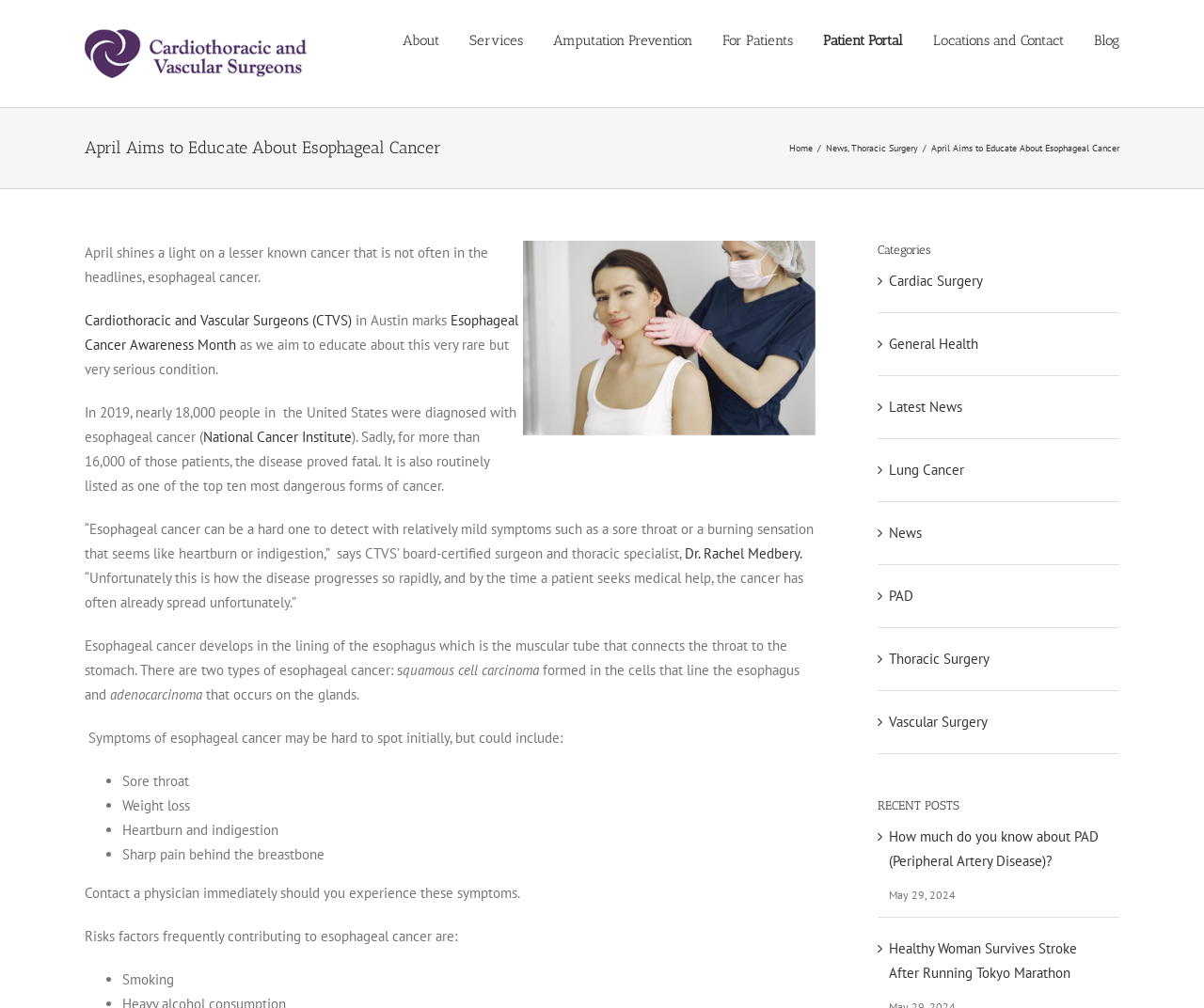Could you find the bounding box coordinates of the clickable area to complete this instruction: "Read the news about Esophageal Cancer Awareness Month"?

[0.07, 0.309, 0.43, 0.351]